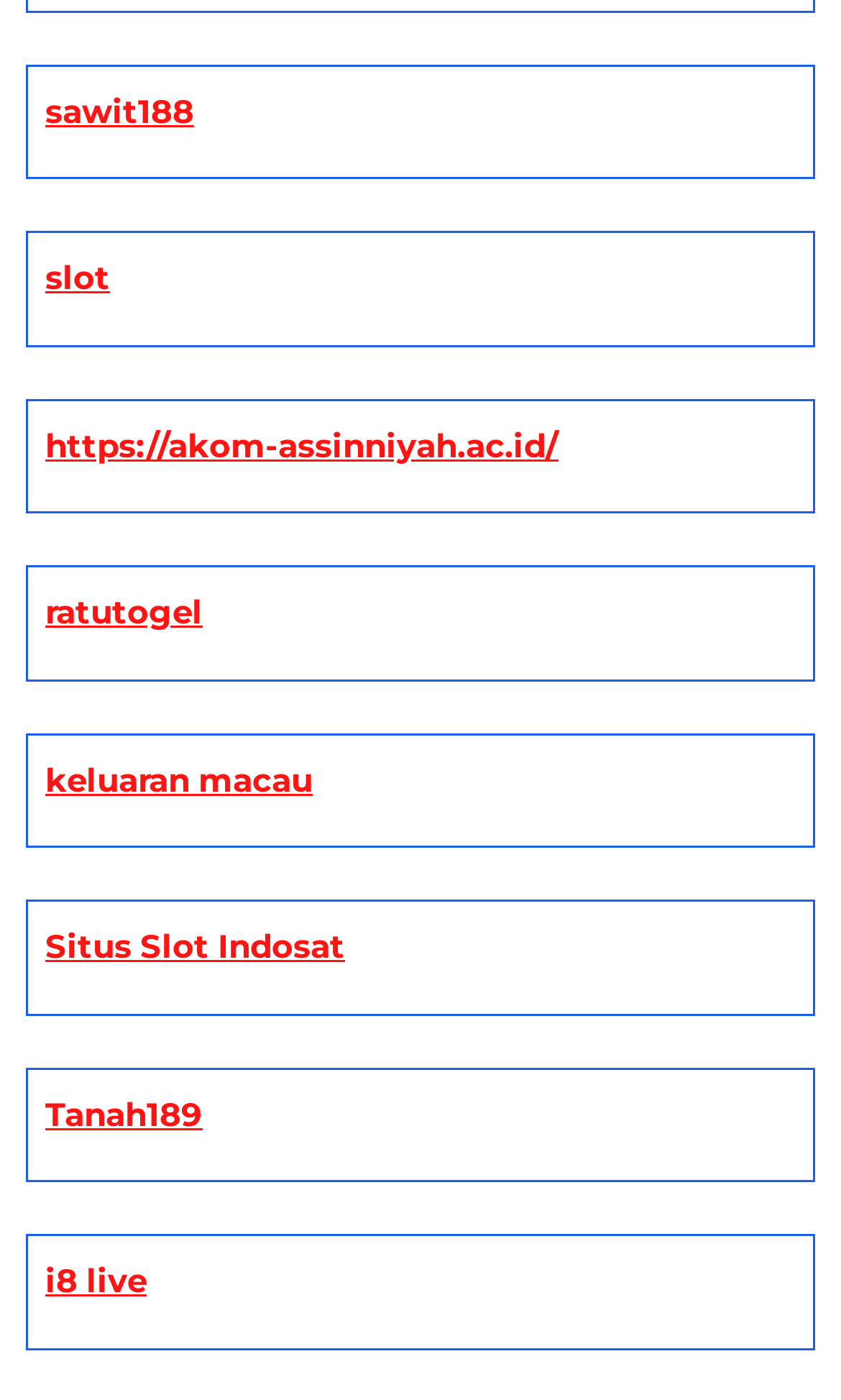Identify the bounding box for the UI element described as: "Situs Slot Indosat". Ensure the coordinates are four float numbers between 0 and 1, formatted as [left, top, right, bottom].

[0.054, 0.241, 0.41, 0.27]